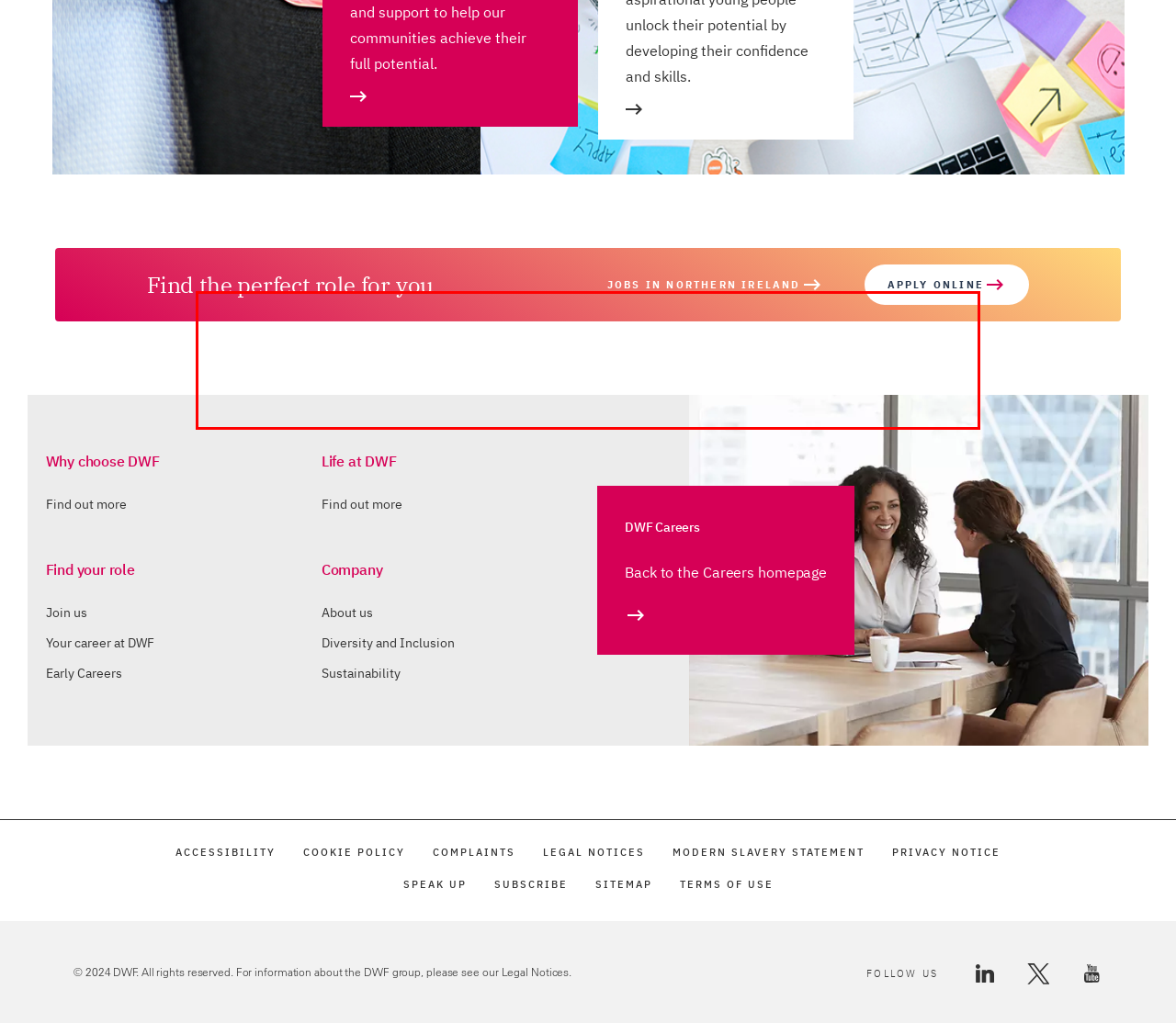Inspect the webpage screenshot that has a red bounding box and use OCR technology to read and display the text inside the red bounding box.

The solution significantly streamlined the portfolio management process for Mileway in the UK, saving time and resources and made sharing work with DWF teams more efficient. This has lead to increased quality control and reduced risk management and has been a contributory factor in Mileway increasing the number of its transactions with us.